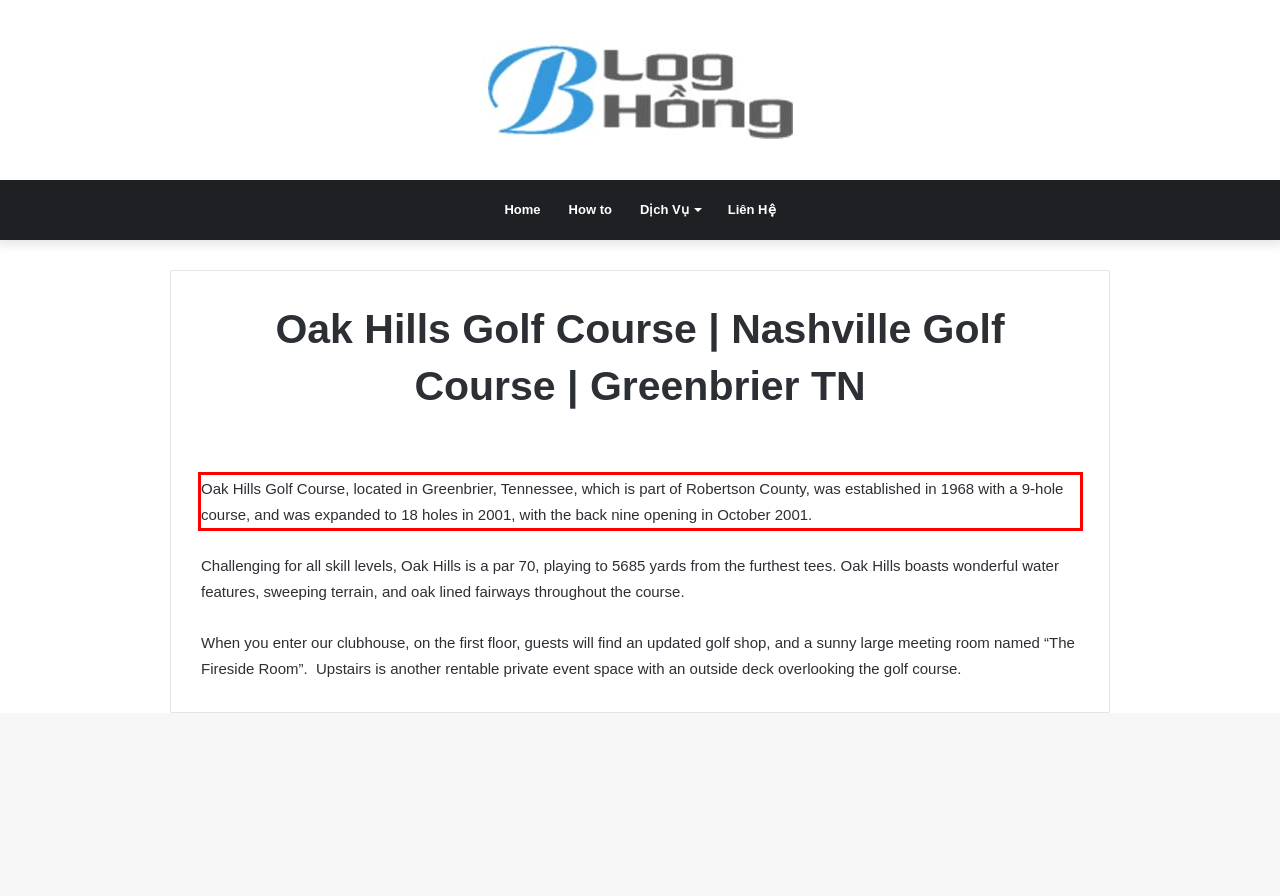Please examine the webpage screenshot and extract the text within the red bounding box using OCR.

Oak Hills Golf Course, located in Greenbrier, Tennessee, which is part of Robertson County, was established in 1968 with a 9-hole course, and was expanded to 18 holes in 2001, with the back nine opening in October 2001.